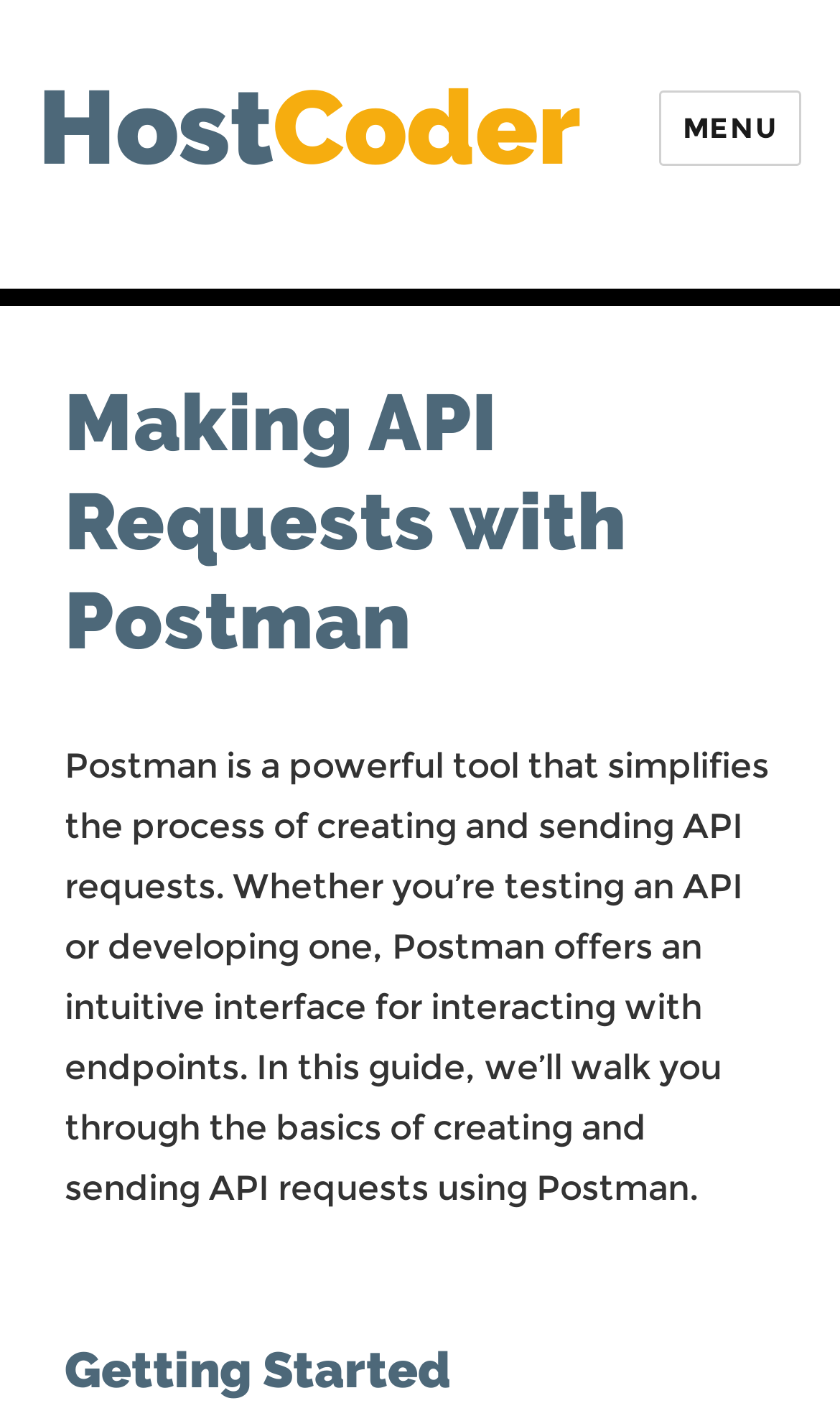Determine the bounding box for the HTML element described here: "HostCoder". The coordinates should be given as [left, top, right, bottom] with each number being a float between 0 and 1.

[0.045, 0.047, 0.692, 0.132]